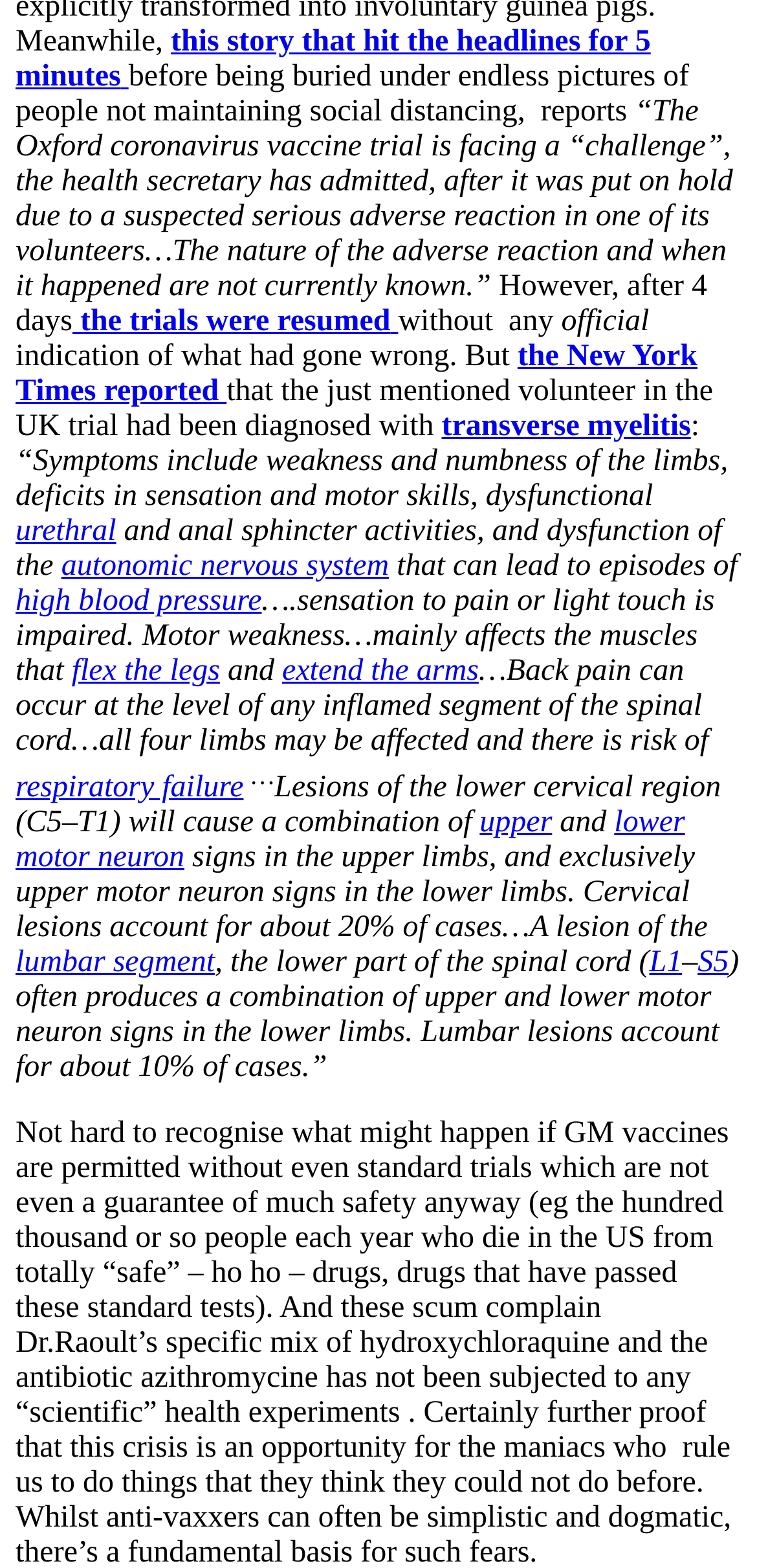Predict the bounding box of the UI element based on the description: "flex the legs". The coordinates should be four float numbers between 0 and 1, formatted as [left, top, right, bottom].

[0.095, 0.418, 0.291, 0.439]